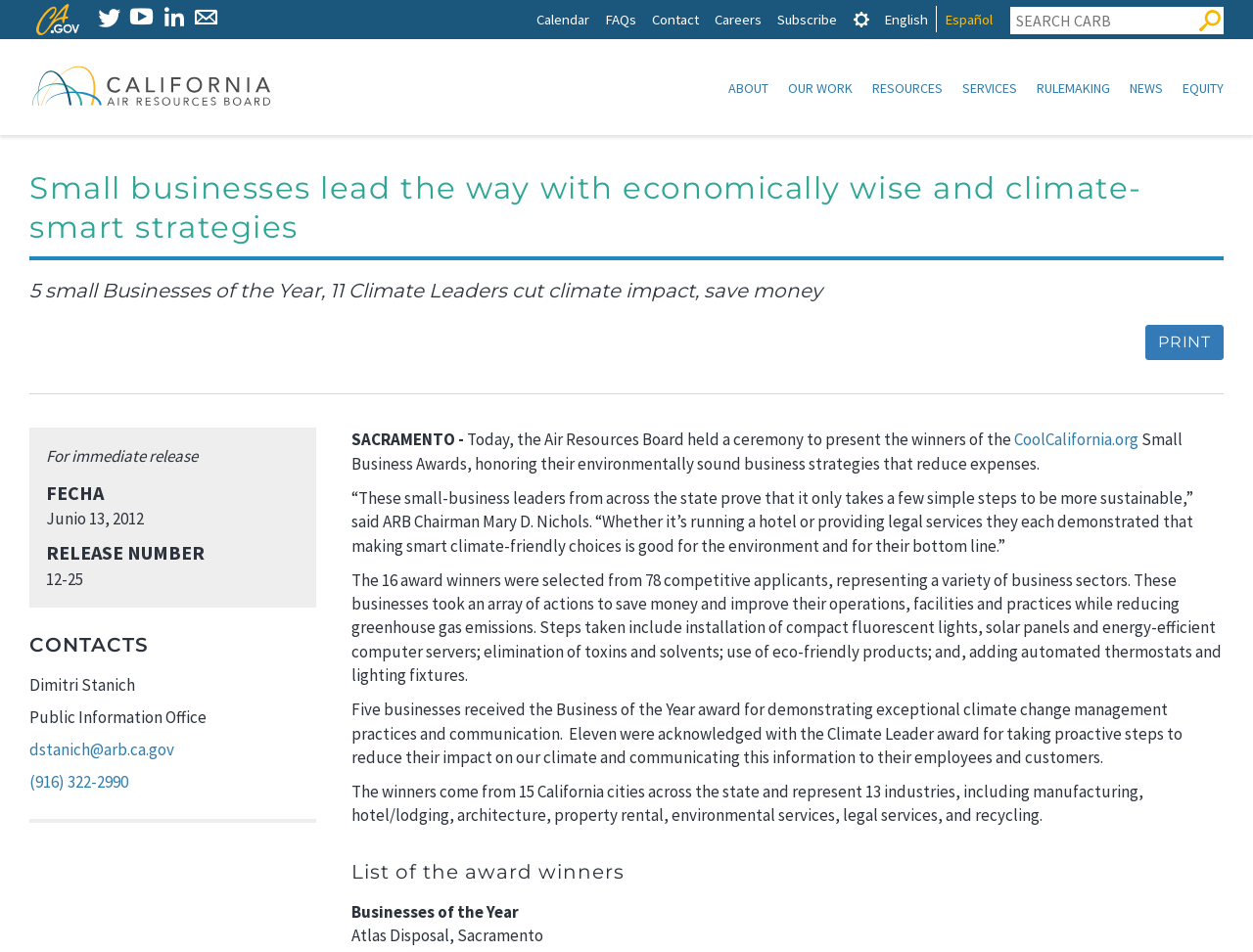Please identify the coordinates of the bounding box that should be clicked to fulfill this instruction: "View the list of award winners".

[0.281, 0.902, 0.977, 0.929]